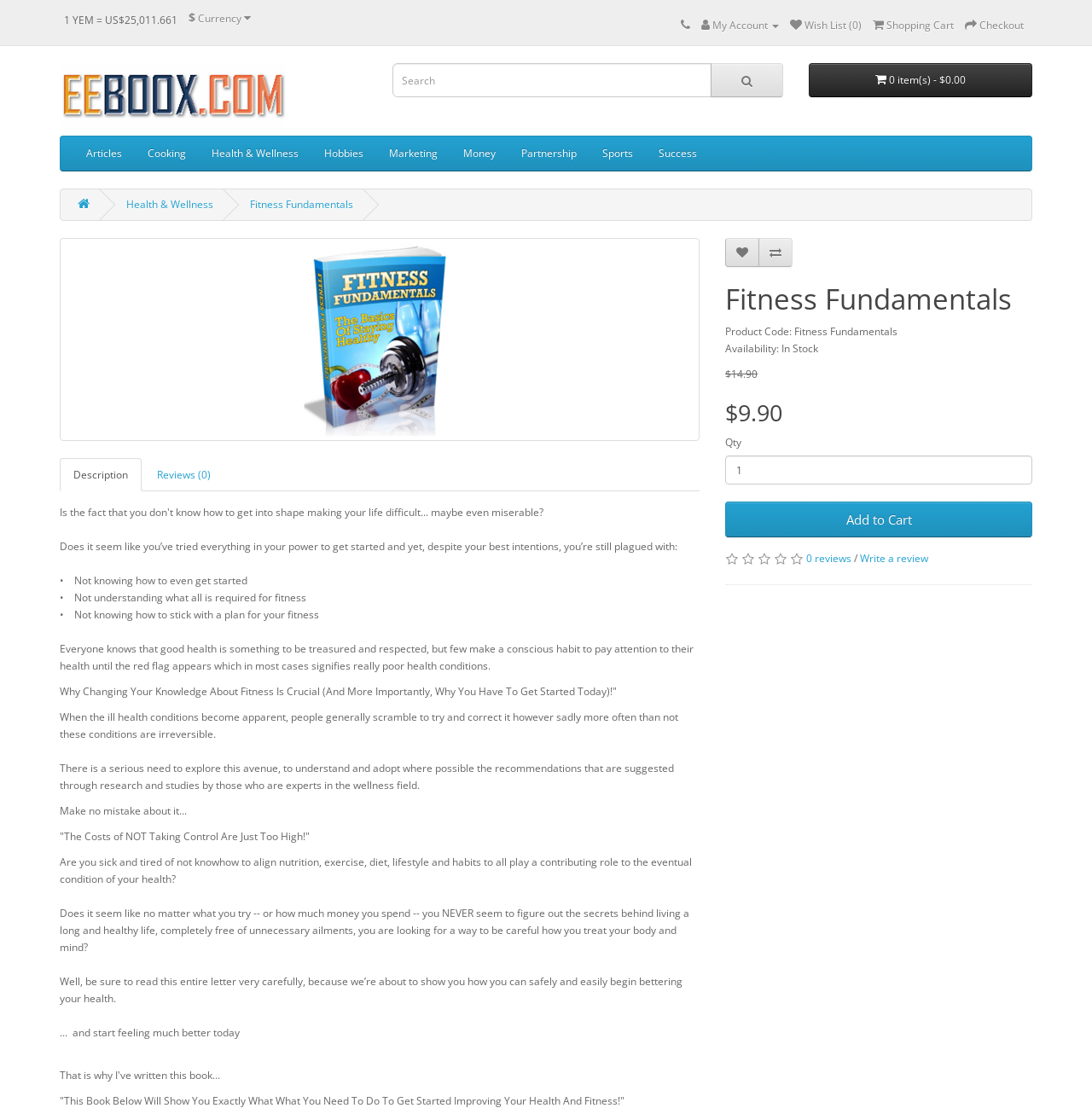Determine the bounding box coordinates of the element's region needed to click to follow the instruction: "Add Fitness Fundamentals to cart". Provide these coordinates as four float numbers between 0 and 1, formatted as [left, top, right, bottom].

[0.664, 0.453, 0.945, 0.485]